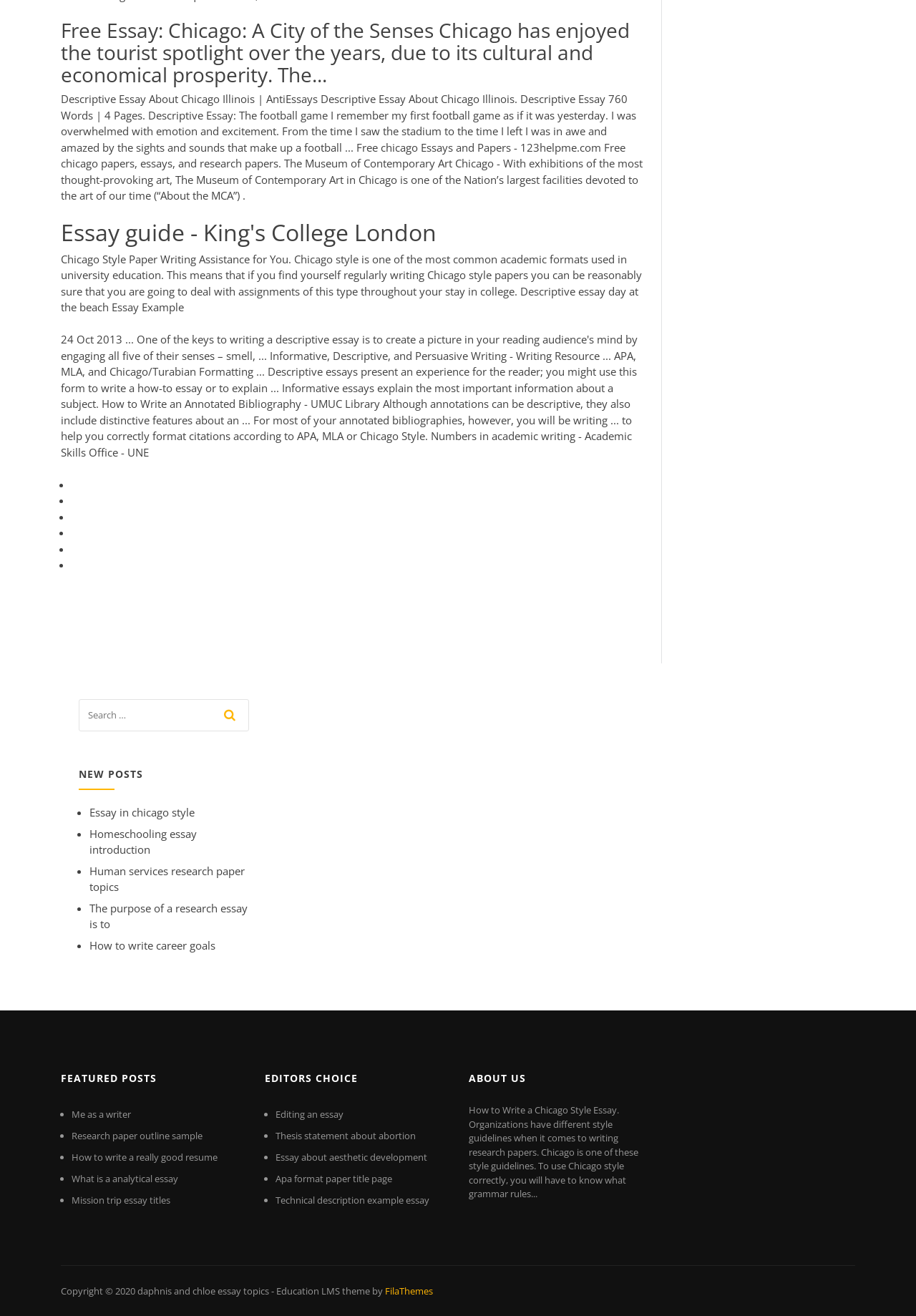Specify the bounding box coordinates for the region that must be clicked to perform the given instruction: "Explore the featured posts".

[0.066, 0.809, 0.266, 0.83]